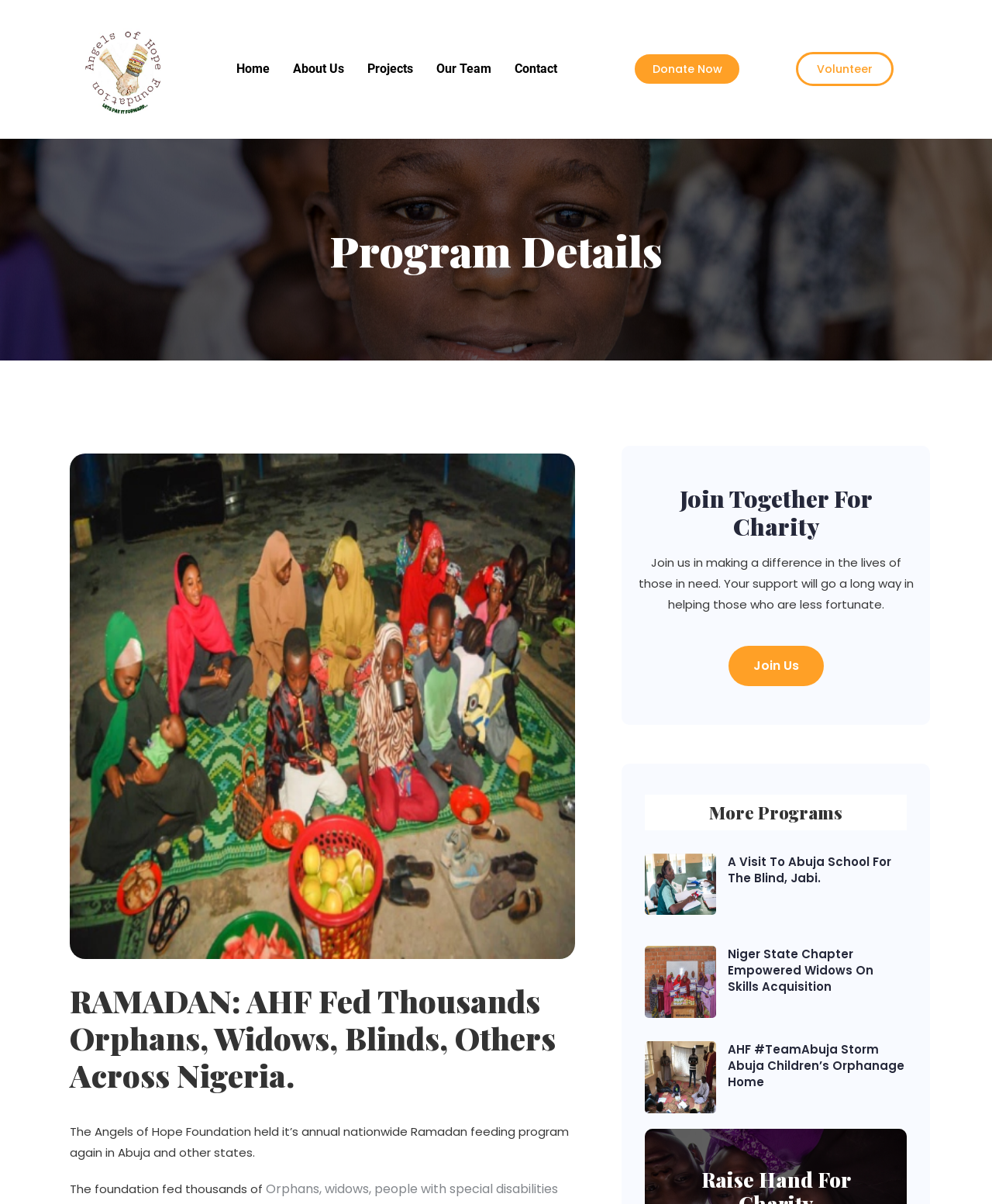Locate the bounding box coordinates of the element that should be clicked to execute the following instruction: "Click the Donate Now button".

[0.634, 0.043, 0.751, 0.072]